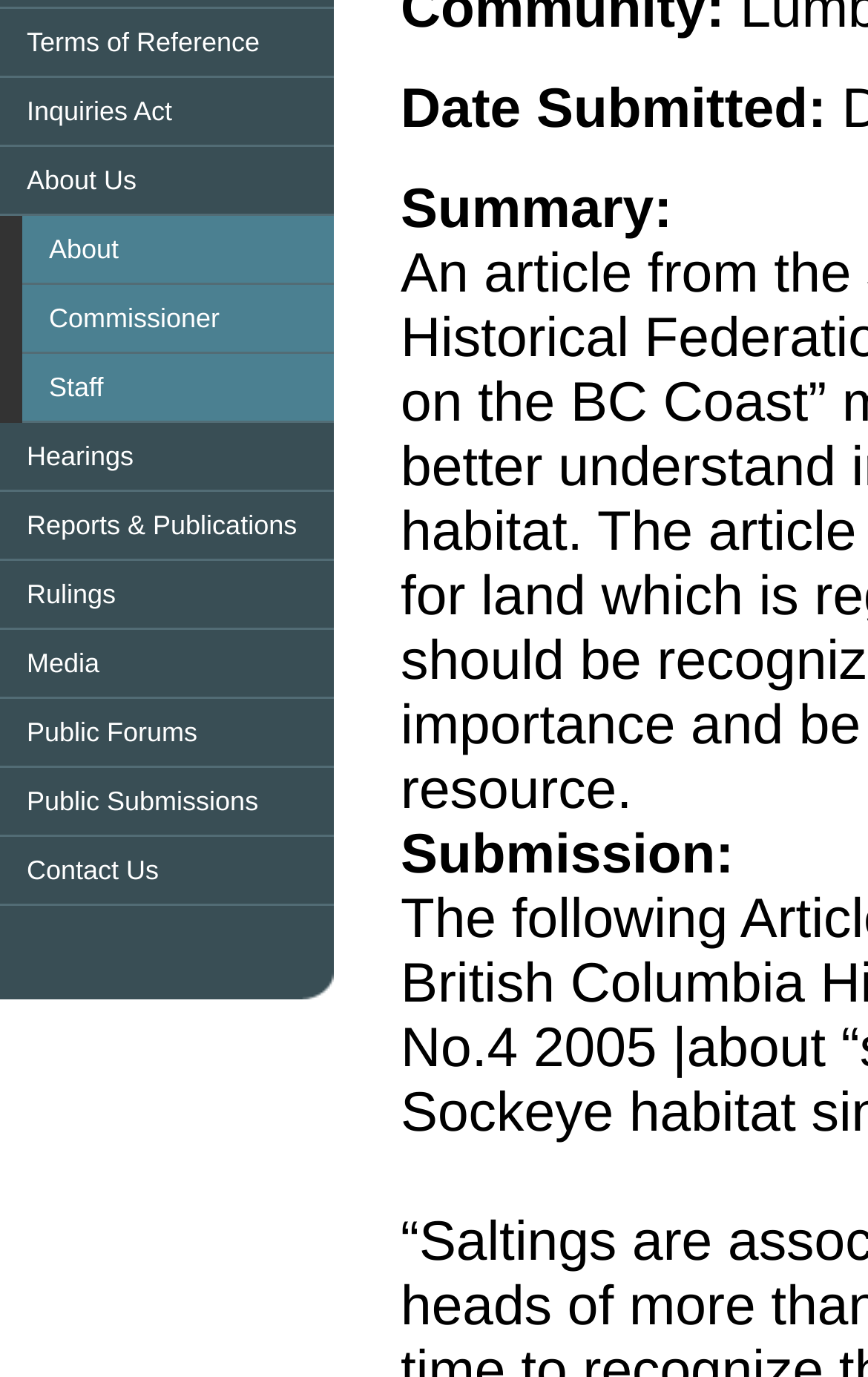Provide the bounding box coordinates of the HTML element described as: "Reports & Publications". The bounding box coordinates should be four float numbers between 0 and 1, i.e., [left, top, right, bottom].

[0.0, 0.357, 0.385, 0.407]